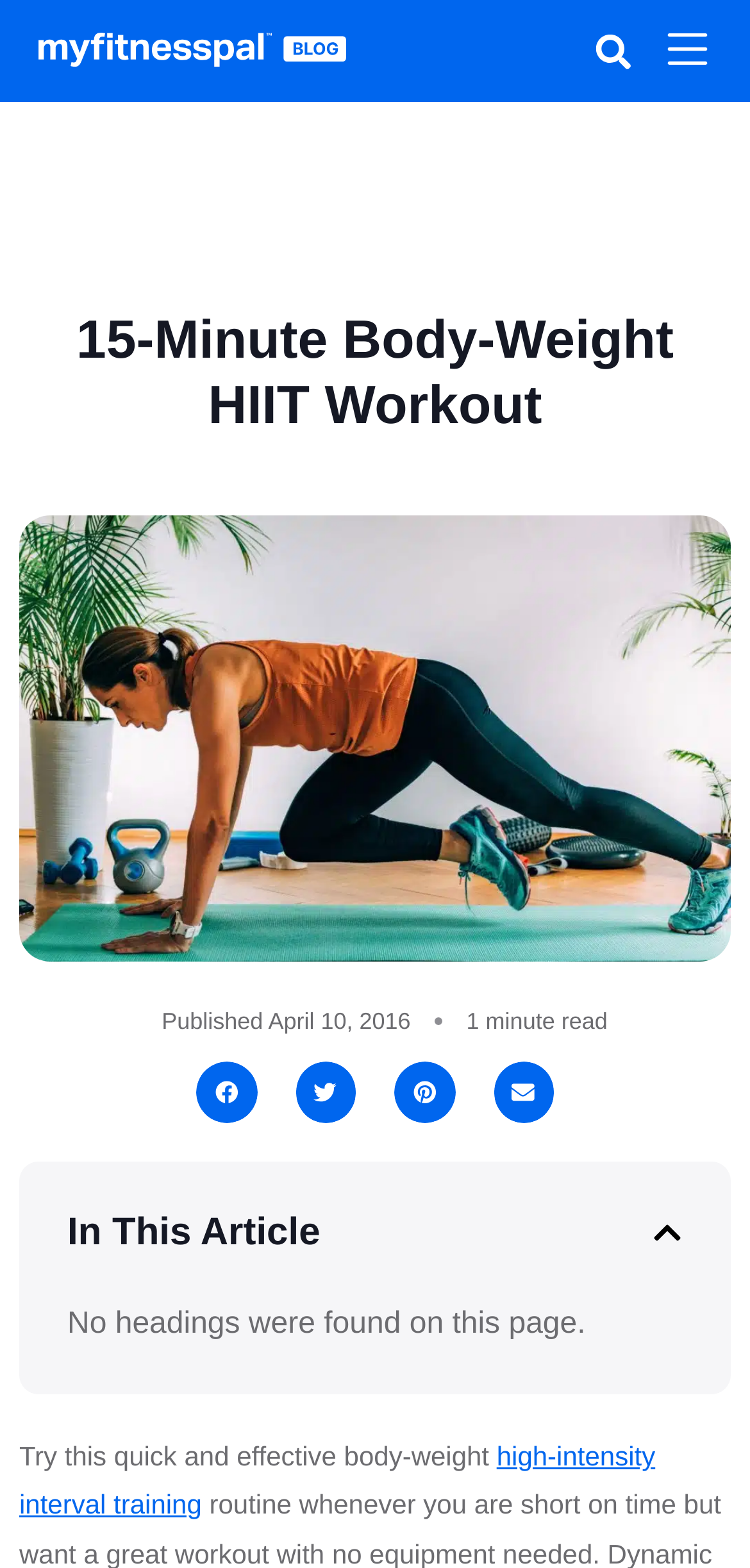What is the topic of the article?
Provide an in-depth answer to the question, covering all aspects.

The topic of the article can be determined by looking at the heading '15-Minute Body-Weight HIIT Workout' which is prominently displayed on the webpage.